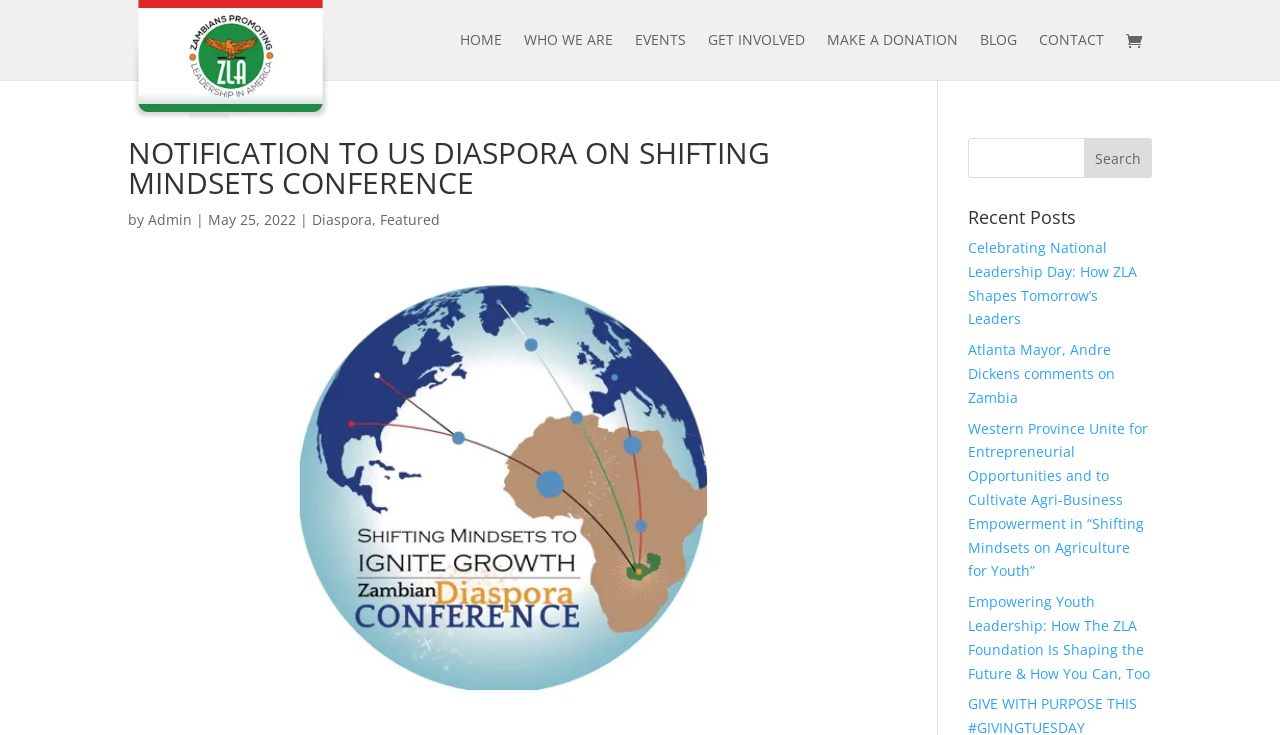Identify and provide the main heading of the webpage.

NOTIFICATION TO US DIASPORA ON SHIFTING MINDSETS CONFERENCE